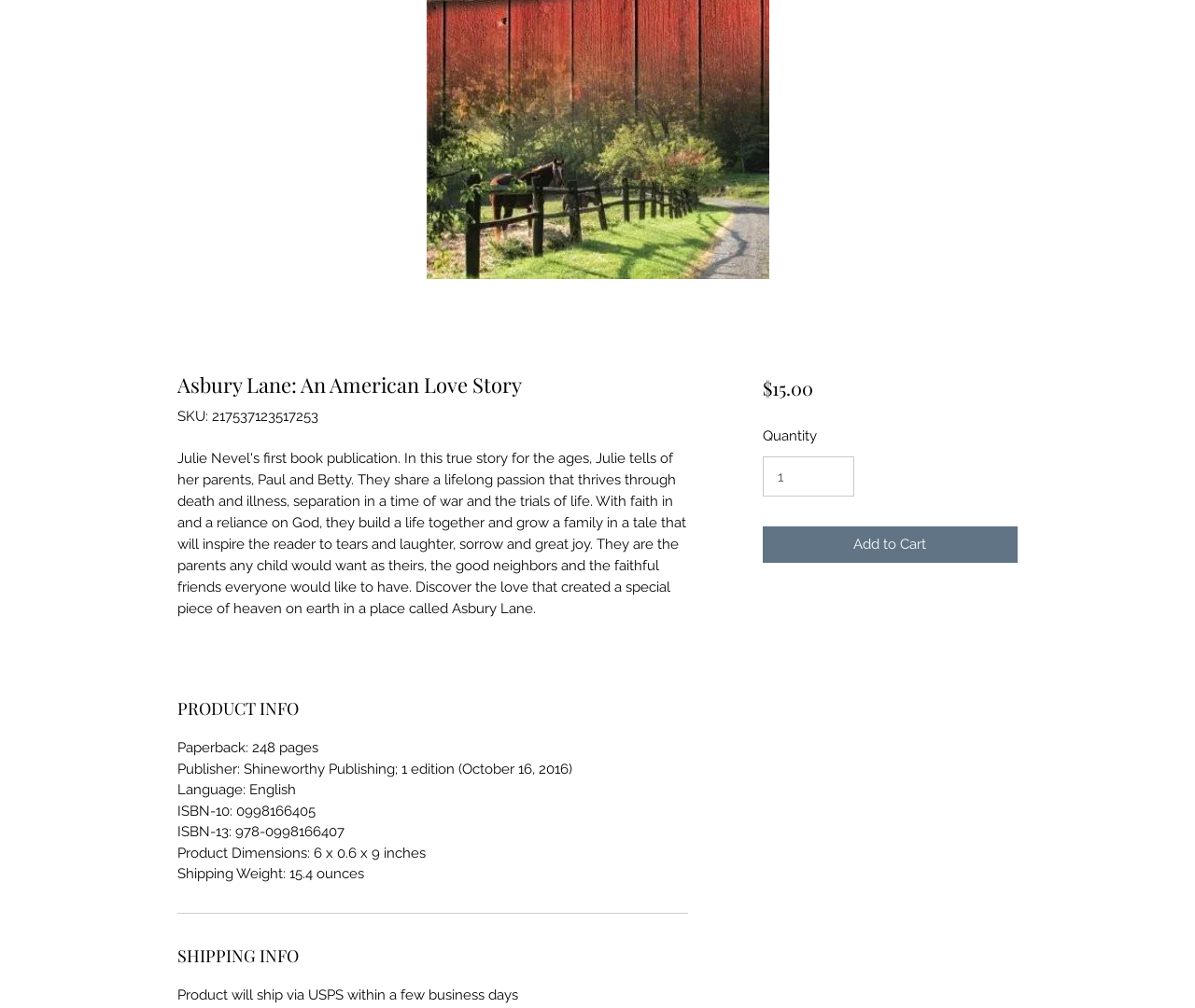Identify the bounding box of the UI element described as follows: "input value="1" aria-label="Quantity" value="1"". Provide the coordinates as four float numbers in the range of 0 to 1 [left, top, right, bottom].

[0.638, 0.453, 0.715, 0.493]